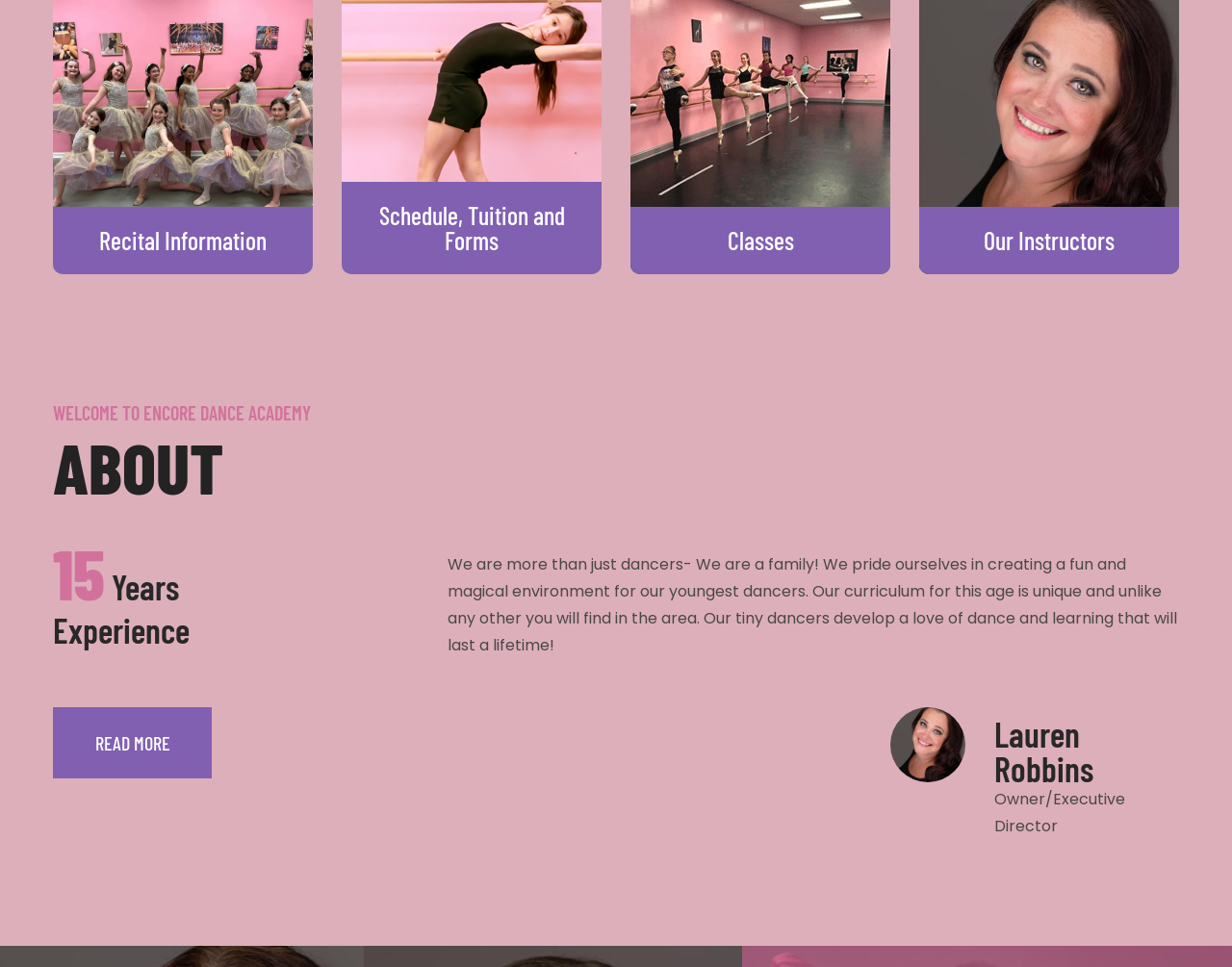Using a single word or phrase, answer the following question: 
How many images are on the page?

1